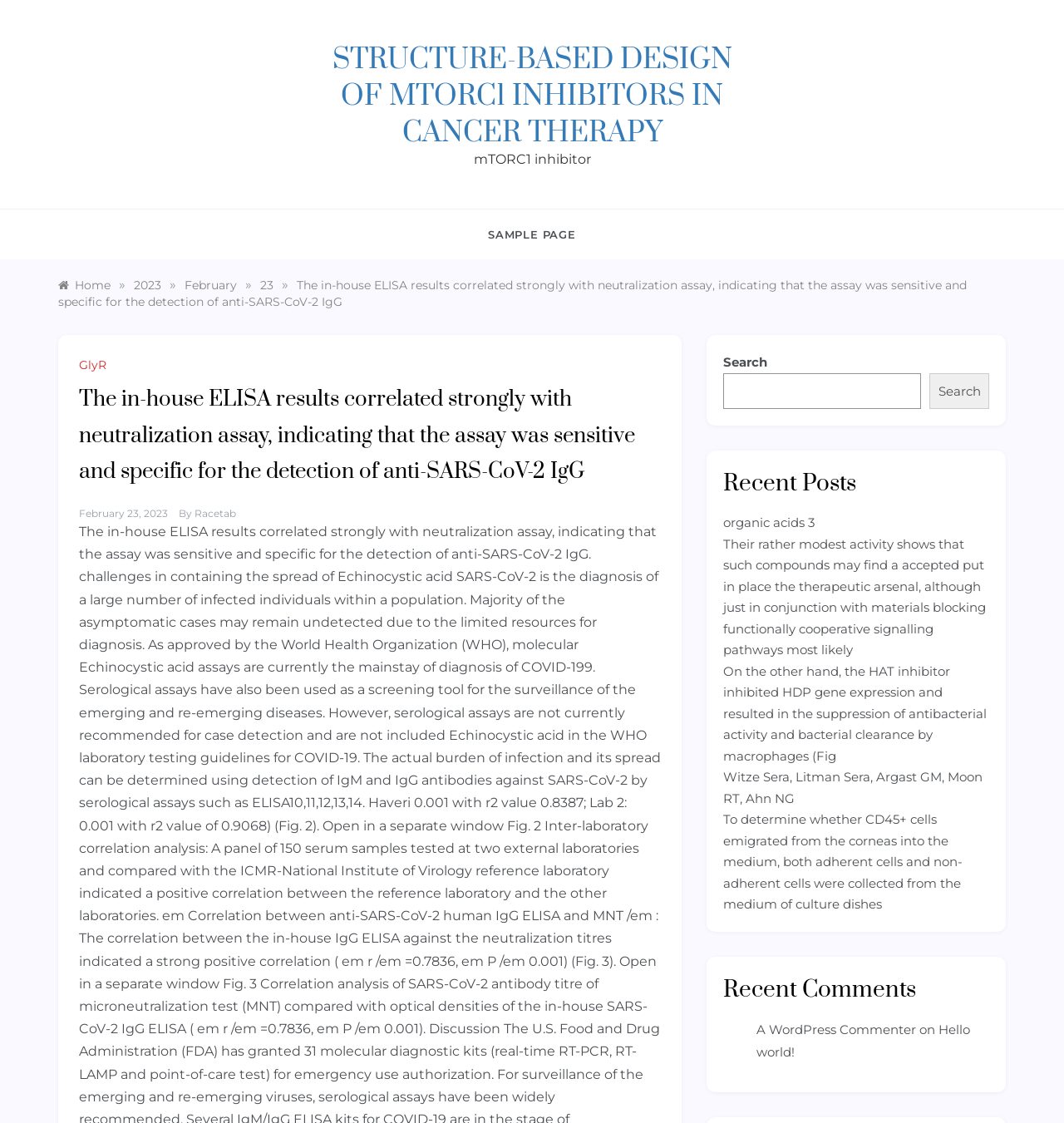Identify the bounding box coordinates of the element to click to follow this instruction: 'Go to the 'SAMPLE PAGE''. Ensure the coordinates are four float values between 0 and 1, provided as [left, top, right, bottom].

[0.459, 0.187, 0.541, 0.231]